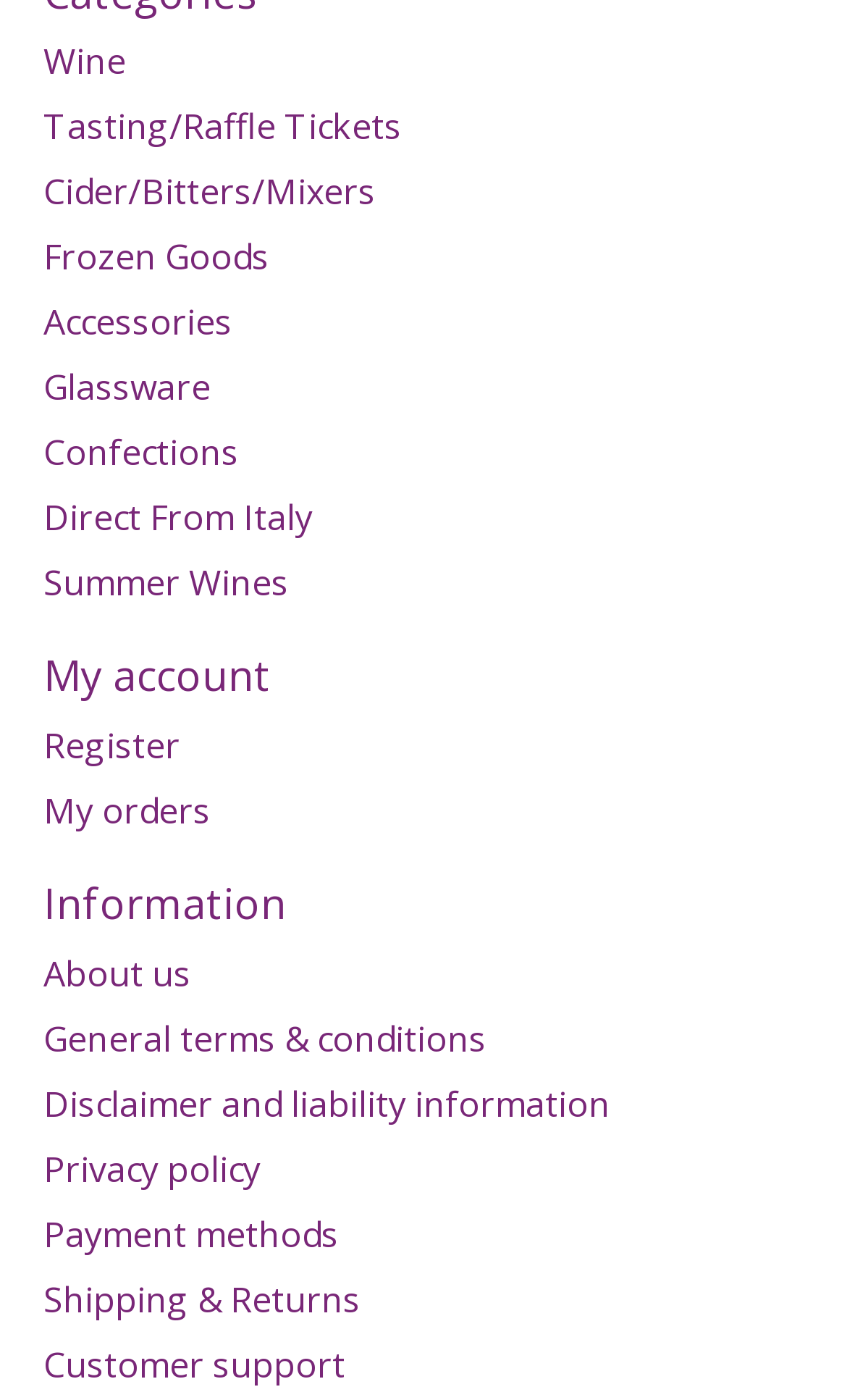What is the last link under the 'Information' section?
Using the information from the image, give a concise answer in one word or a short phrase.

Customer support